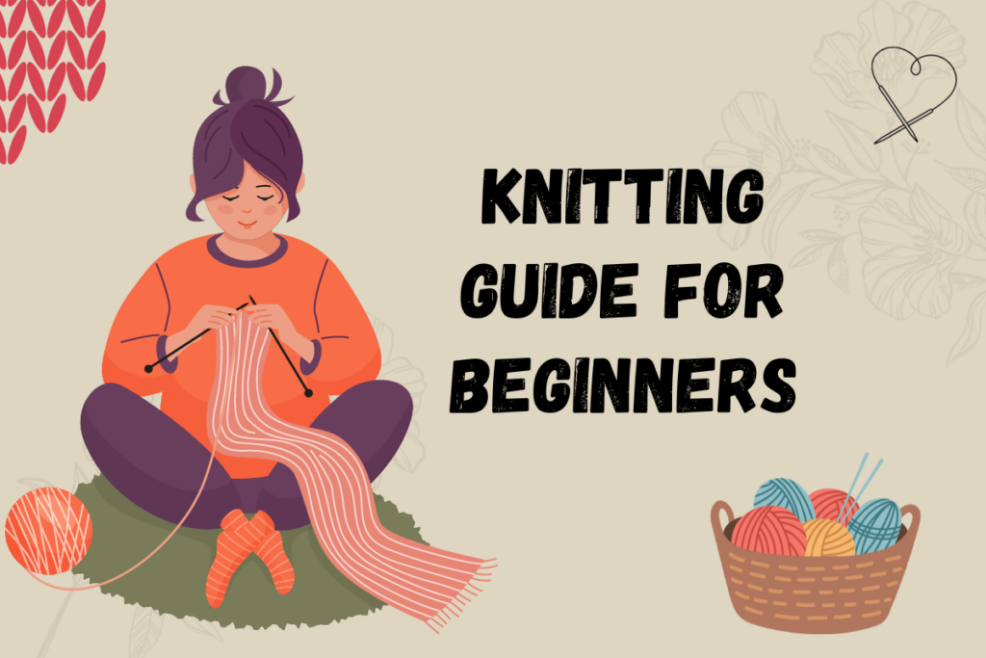Explain the content of the image in detail.

The image showcases a vibrant and inviting illustration for a "Knitting Guide for Beginners." A cheerful character, a young woman with dark hair styled in a casual updo, is seated cross-legged on a soft, grassy patch. She is intently knitting, with a long, striped scarf in her hands. The scene is colorful, featuring a ball of bright orange yarn beside her, emphasizing the creativity and warmth of knitting as a hobby. To her right, a woven basket is filled with an array of colorful yarn balls in shades of blue, pink, and yellow, hinting at the variety of projects one could explore. The bold text "KNITTING GUIDE FOR BEGINNERS" captures the essence of the image, appealing to newcomers eager to learn and master this enjoyable craft. The background features subtle floral patterns, adding to the overall aesthetic of the image.